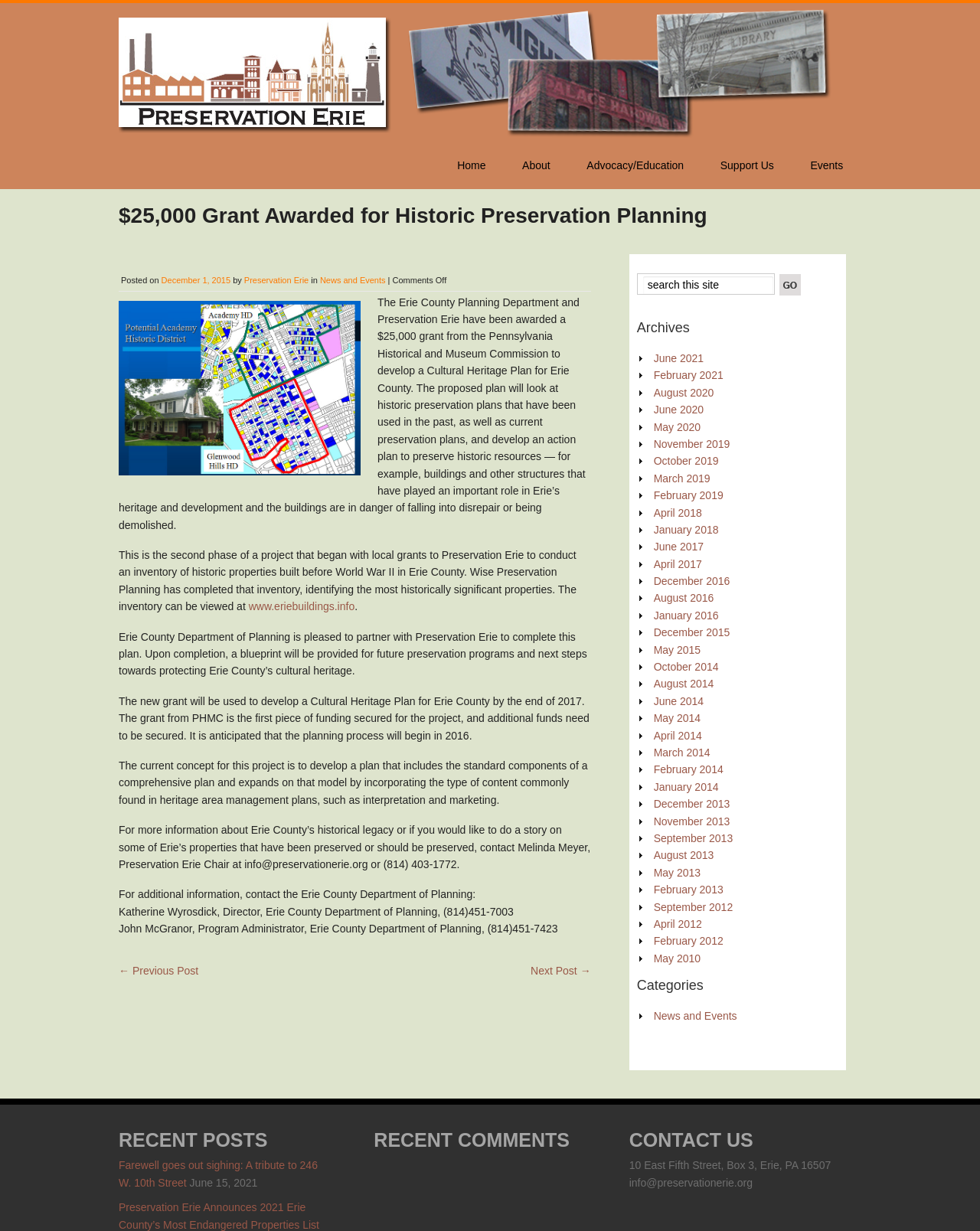Explain in detail what you observe on this webpage.

This webpage is about Preservation Erie, a organization focused on historic preservation planning. At the top, there is a navigation menu with links to "Home", "About", "Advocacy/Education", "Support Us", and "Events". Below the navigation menu, there is a heading that reads "$25,000 Grant Awarded for Historic Preservation Planning". 

To the right of the heading, there is an image of the Academy Historic District. Below the image, there is a paragraph of text that describes the grant awarded to Preservation Erie and the Erie County Planning Department to develop a Cultural Heritage Plan for Erie County. The plan aims to preserve historic resources, such as buildings and structures, that have played an important role in Erie's heritage and development.

Further down the page, there are several sections of text that provide more information about the project, including the inventory of historic properties built before World War II in Erie County, the planning process, and the expected outcomes. There are also contact details for Melinda Meyer, Preservation Erie Chair, and the Erie County Department of Planning.

On the right-hand side of the page, there is a search box and a section titled "Archives" that lists links to previous posts by month, from June 2021 to May 2010. Below the archives, there is a section titled "Categories" with a single link to "News and Events". 

At the bottom of the page, there are two sections: "RECENT POSTS" and "RECENT COMMENTS". The "RECENT POSTS" section lists two recent posts, including "Farewell goes out sighing: A tribute to 246 W. 10th Street" and "Preservation Erie Announces 2021 Erie County’s Most Endangered Properties List".